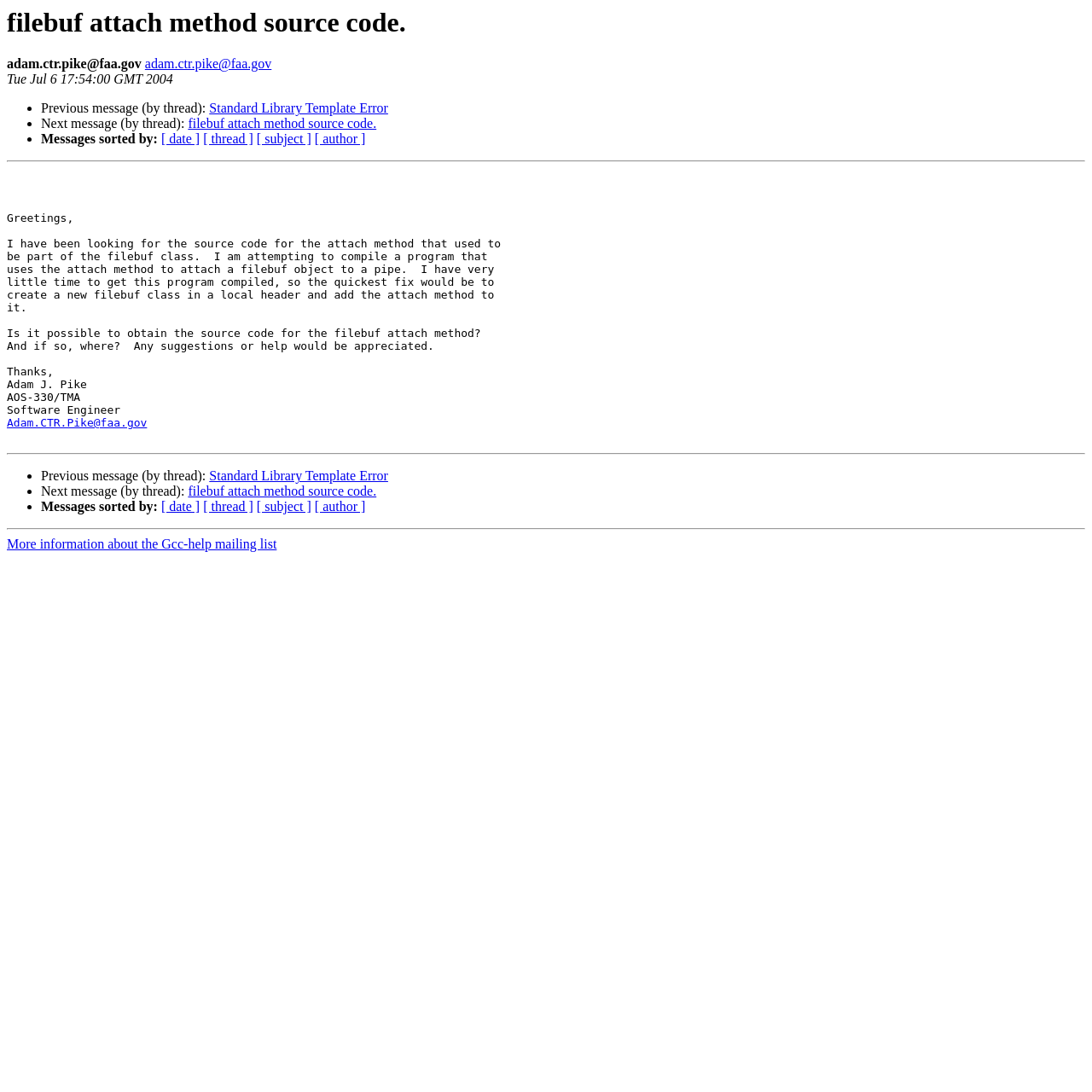How many links are there in the email?
Based on the image, provide your answer in one word or phrase.

11